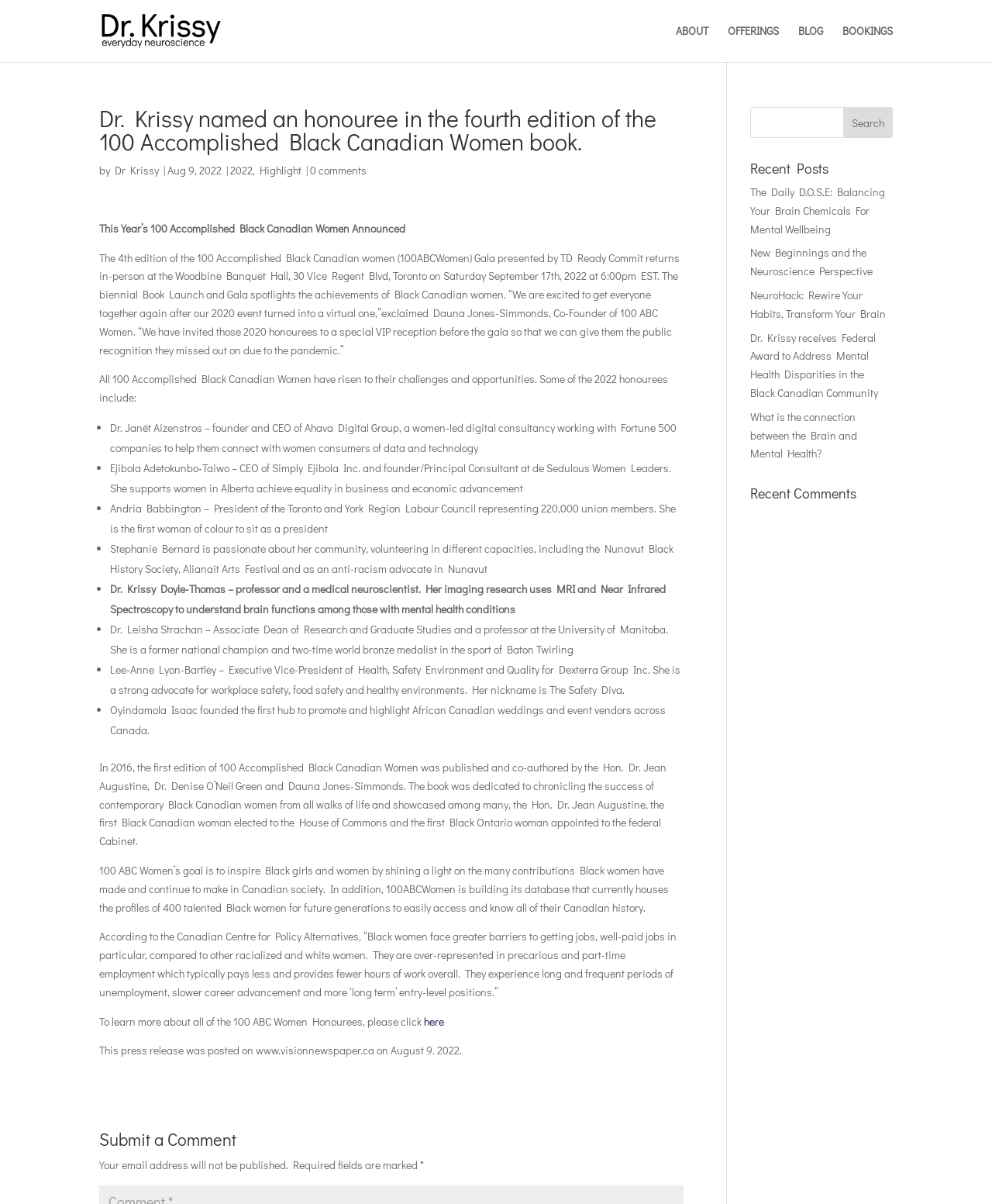Please identify the bounding box coordinates of the area that needs to be clicked to follow this instruction: "View recent posts".

[0.756, 0.134, 0.9, 0.152]